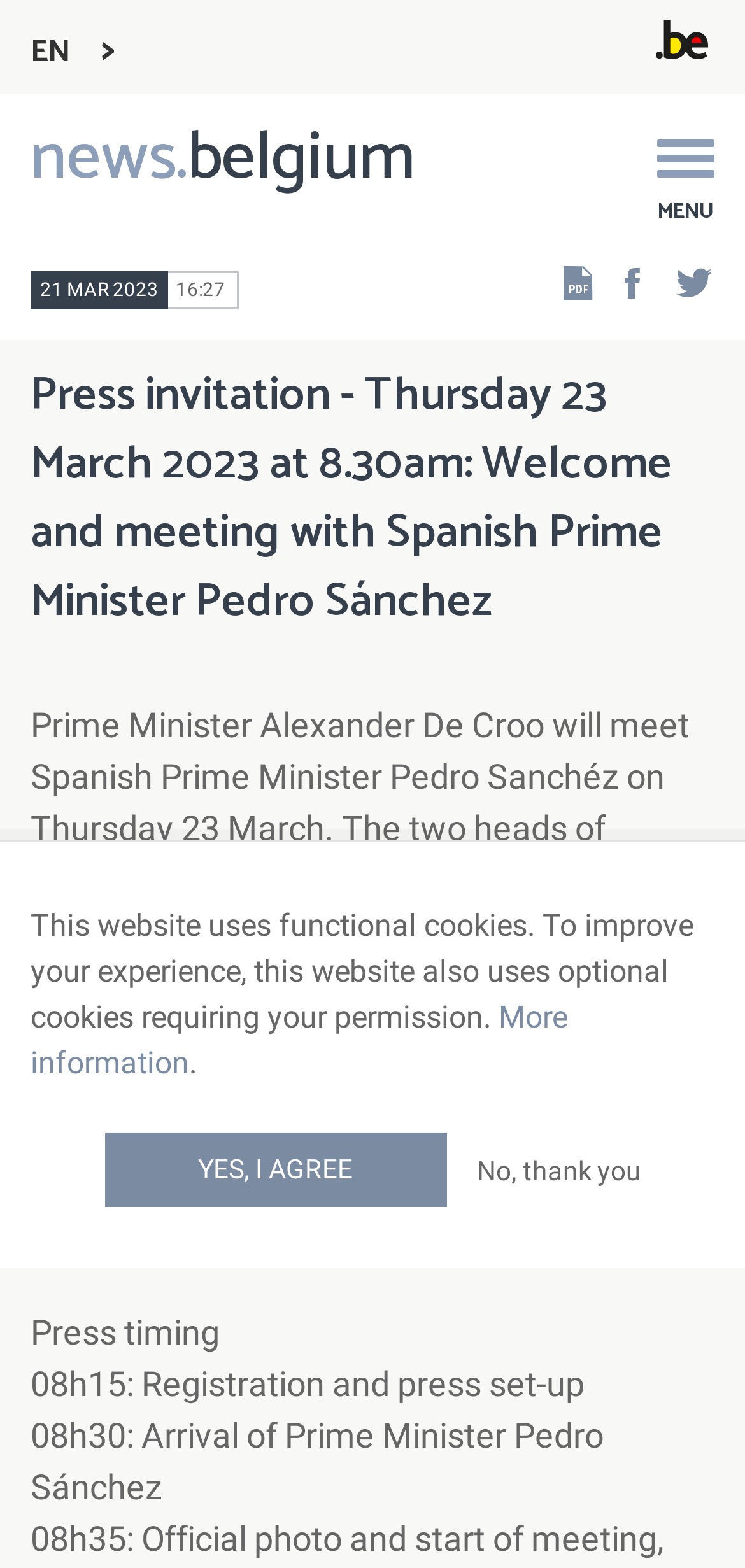Please identify the bounding box coordinates of the area that needs to be clicked to follow this instruction: "Visit news.belgium".

[0.041, 0.095, 0.556, 0.119]